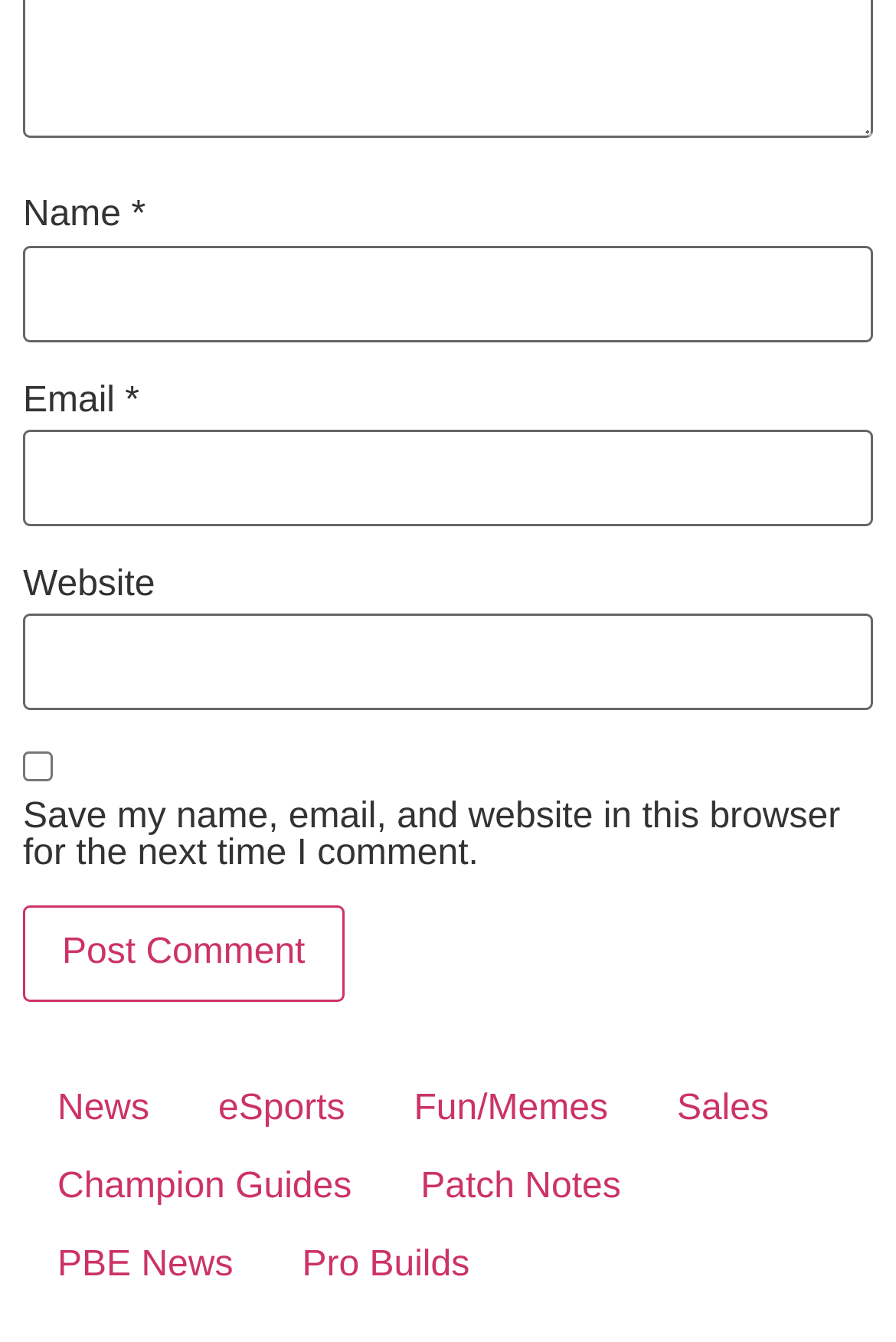Find and specify the bounding box coordinates that correspond to the clickable region for the instruction: "Check the save comment option".

[0.026, 0.559, 0.059, 0.582]